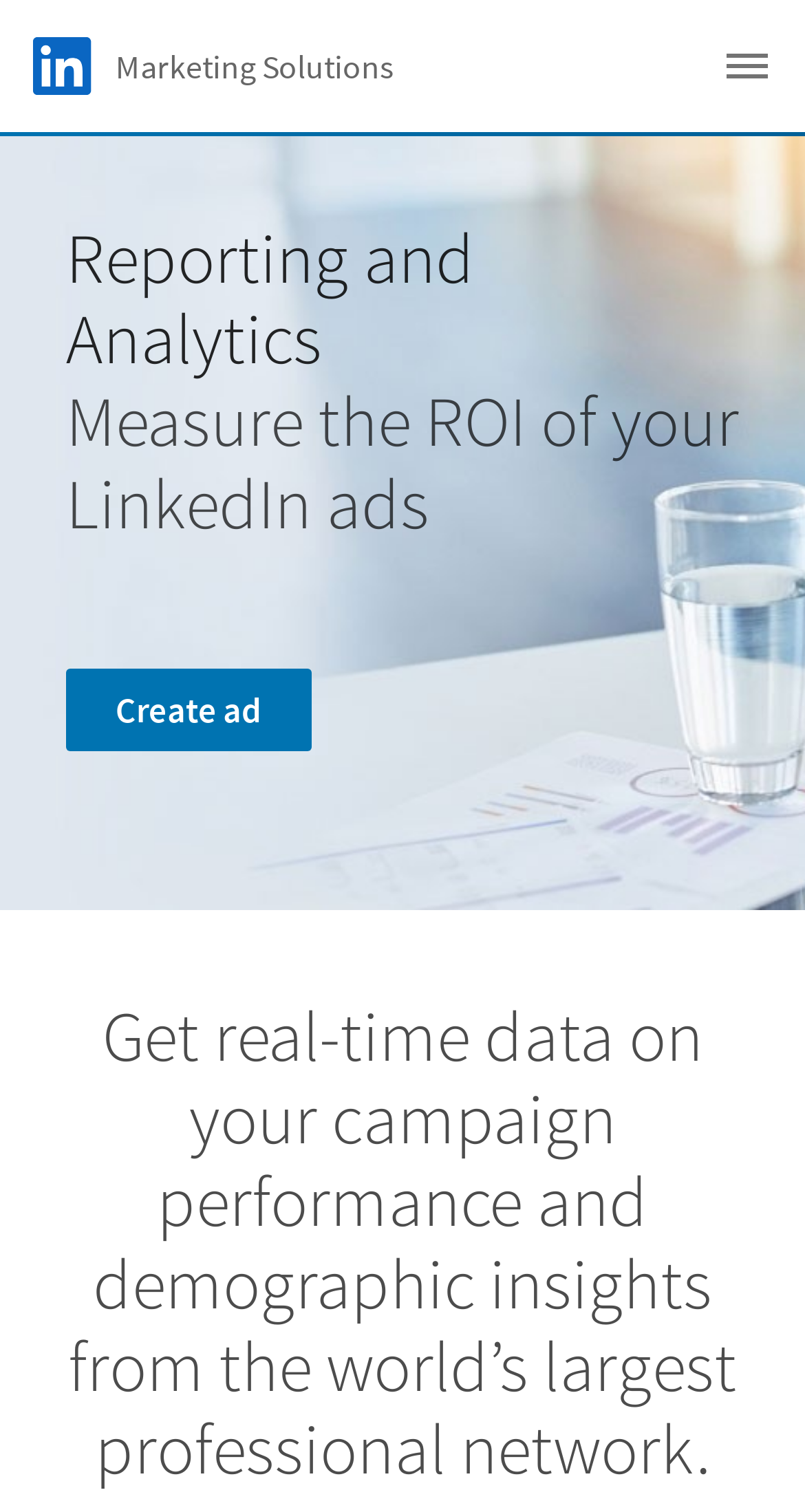What is the purpose of the webpage?
Please use the image to provide a one-word or short phrase answer.

Measure ad performance